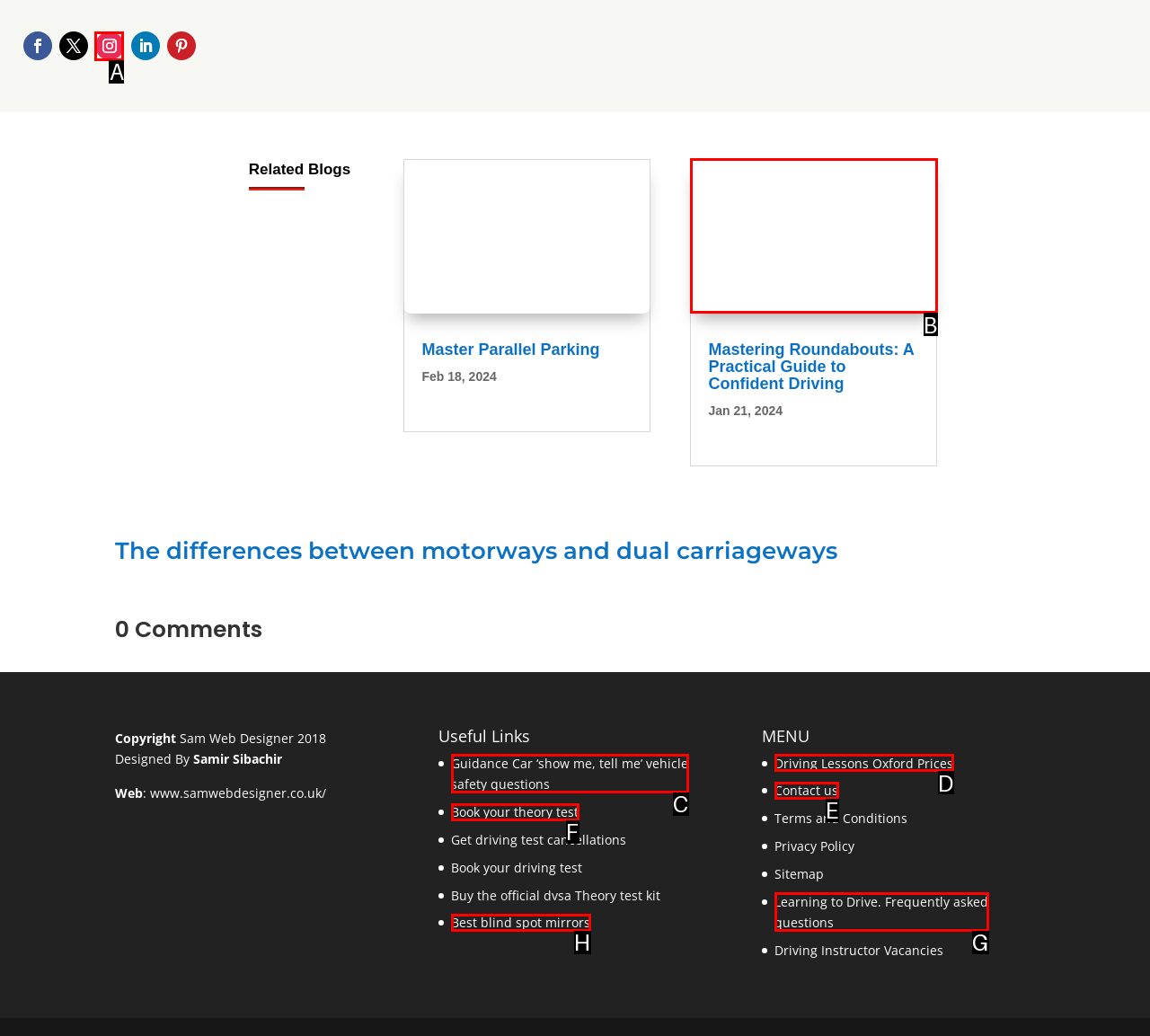Based on the given description: Follow, identify the correct option and provide the corresponding letter from the given choices directly.

A